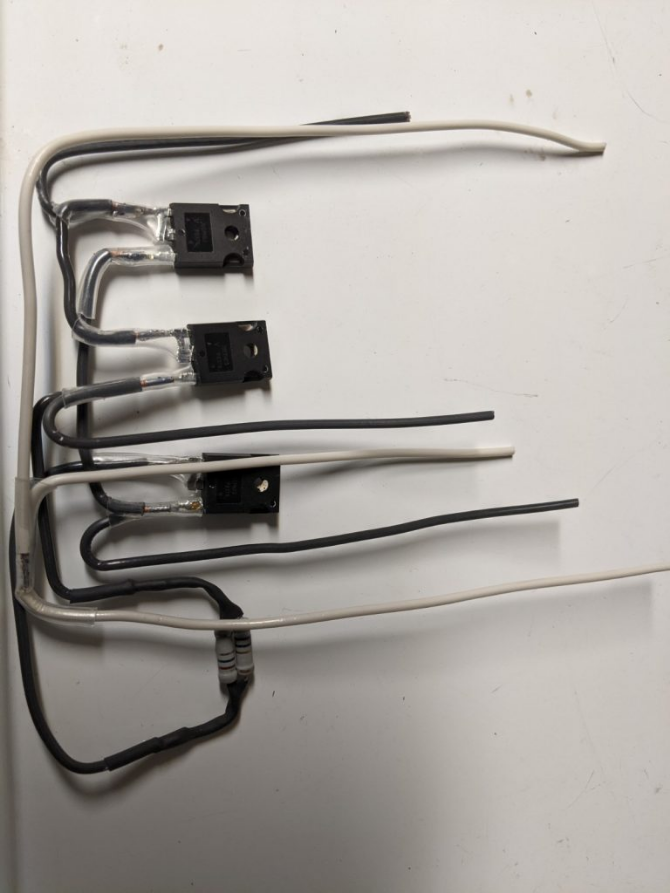Given the content of the image, can you provide a detailed answer to the question?
What is the background of the image?

The caption states that the background is plain, emphasizing the intricate details of the electronic work displayed in the image.